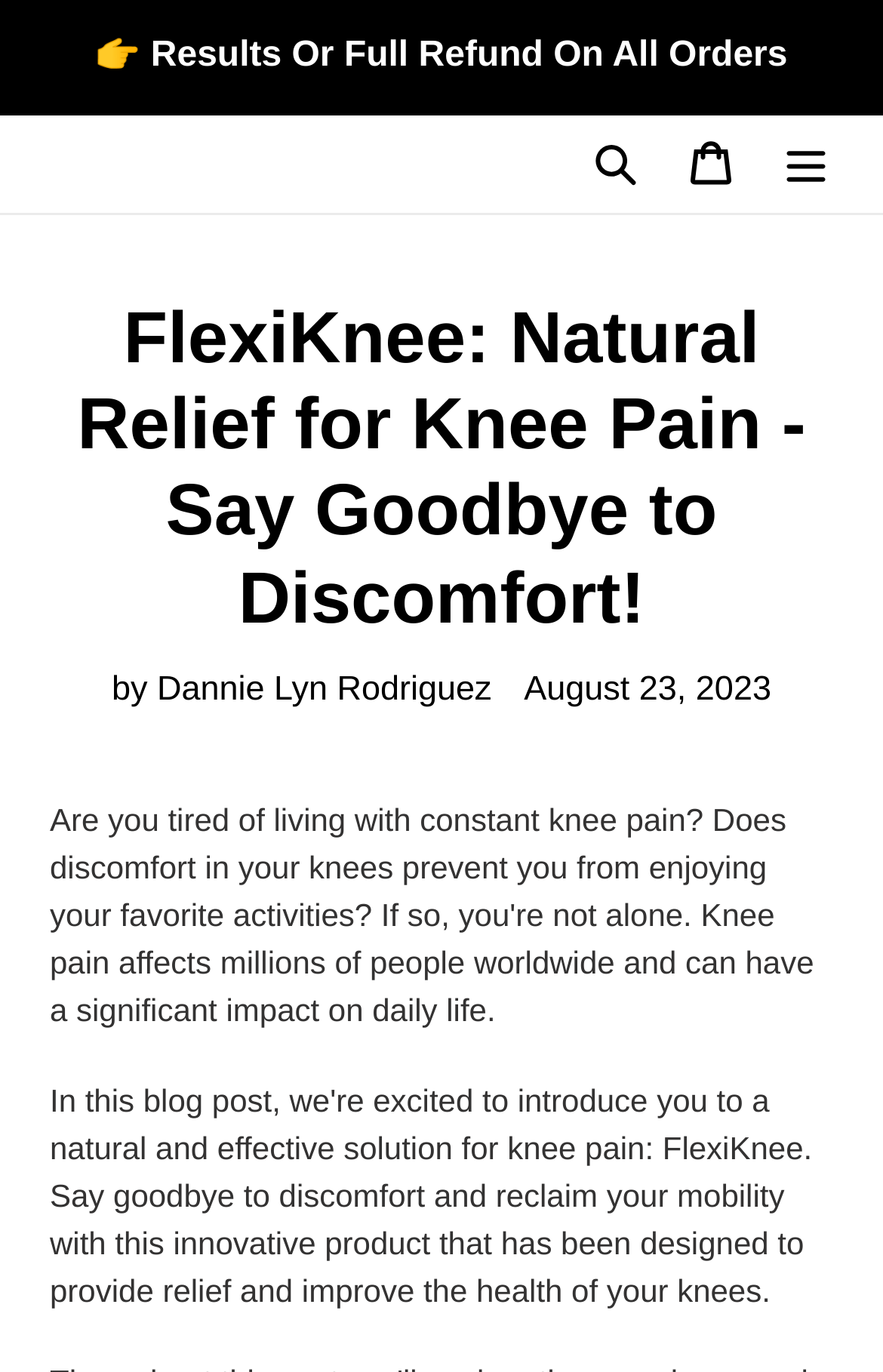What is the text of the webpage's headline?

FlexiKnee: Natural Relief for Knee Pain - Say Goodbye to Discomfort!